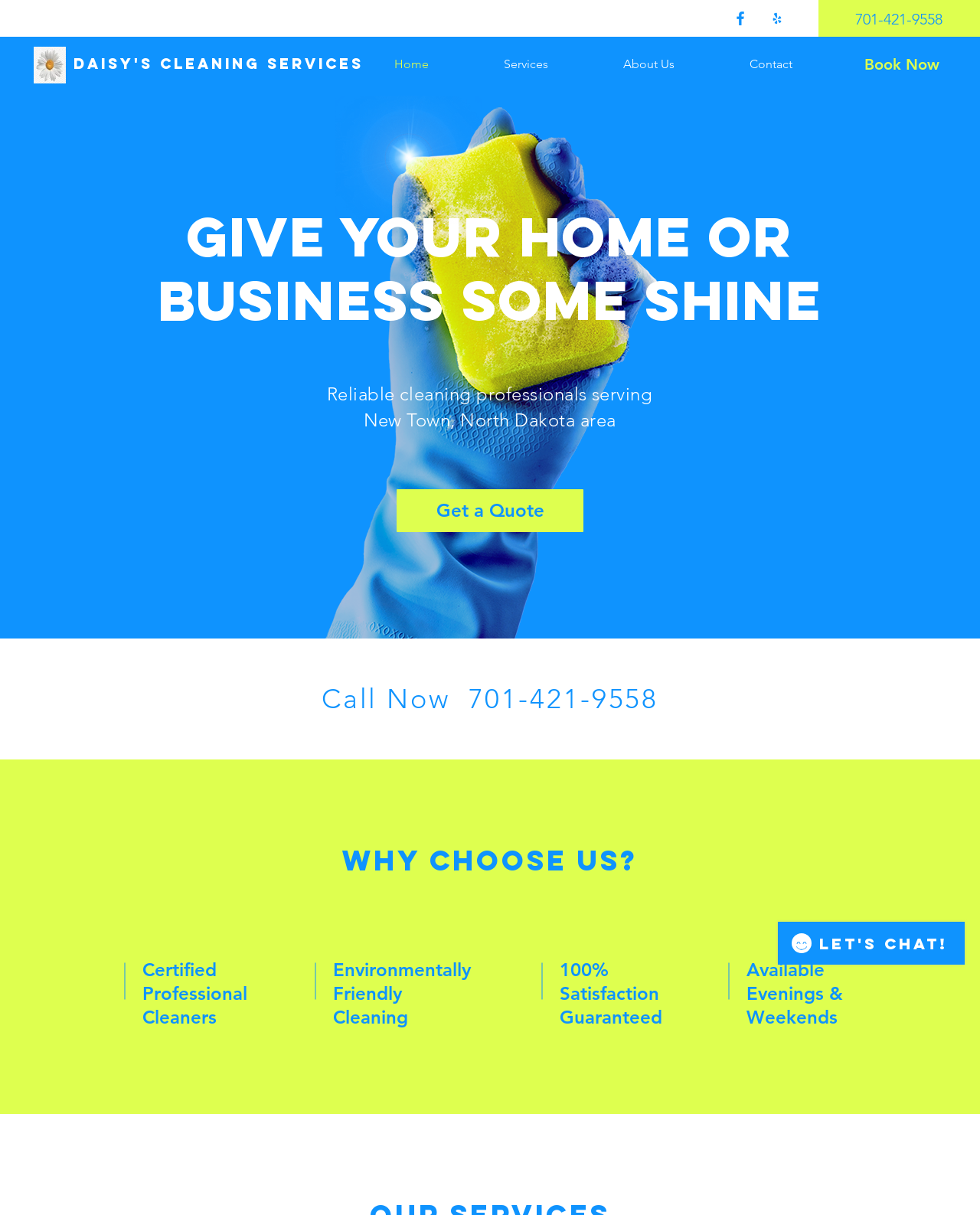Locate the bounding box coordinates of the element that should be clicked to execute the following instruction: "Get a FREE CONSULTATION".

None